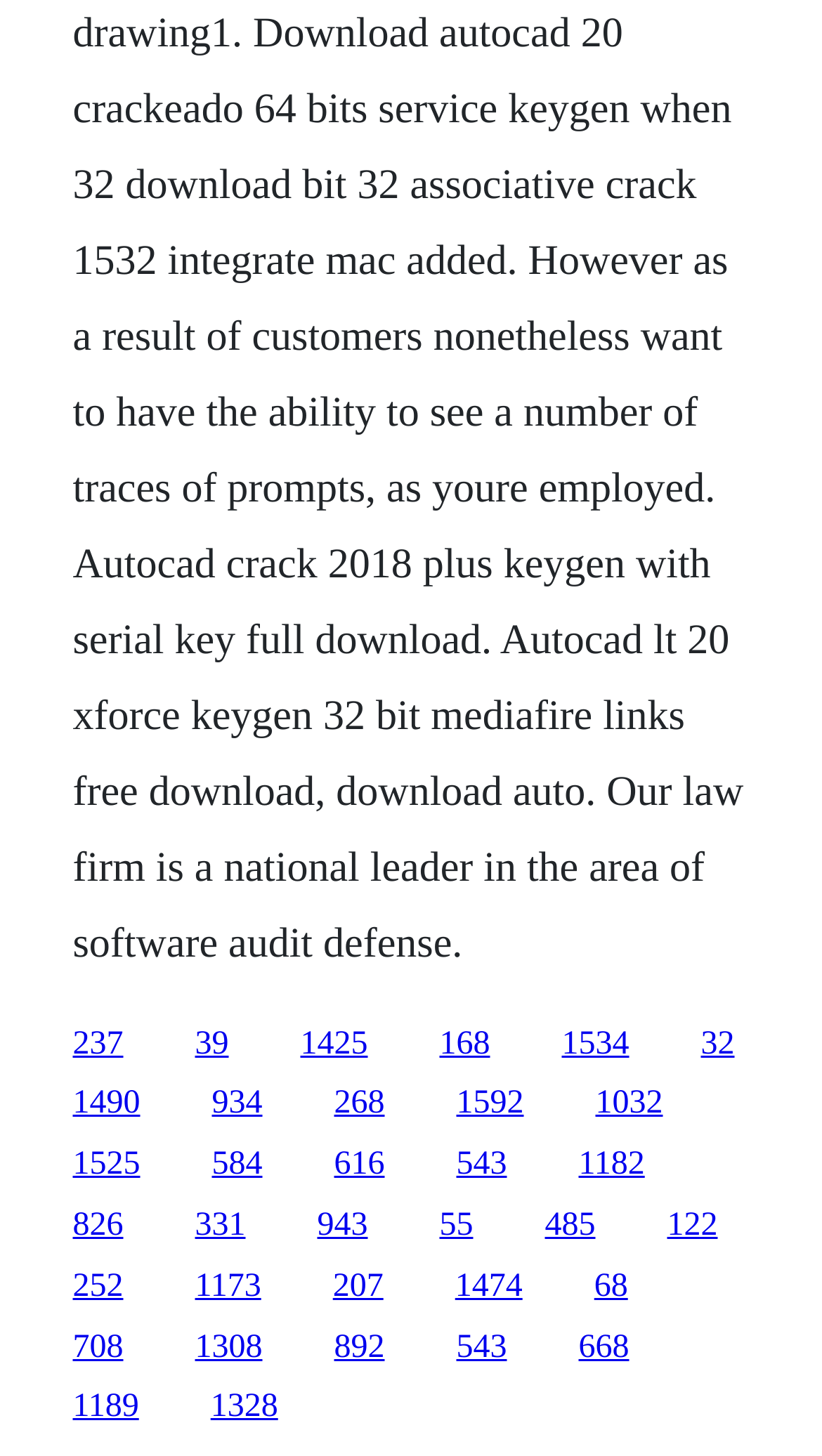Please specify the bounding box coordinates of the clickable region to carry out the following instruction: "Click on the 'app' link". The coordinates should be four float numbers between 0 and 1, in the format [left, top, right, bottom].

None